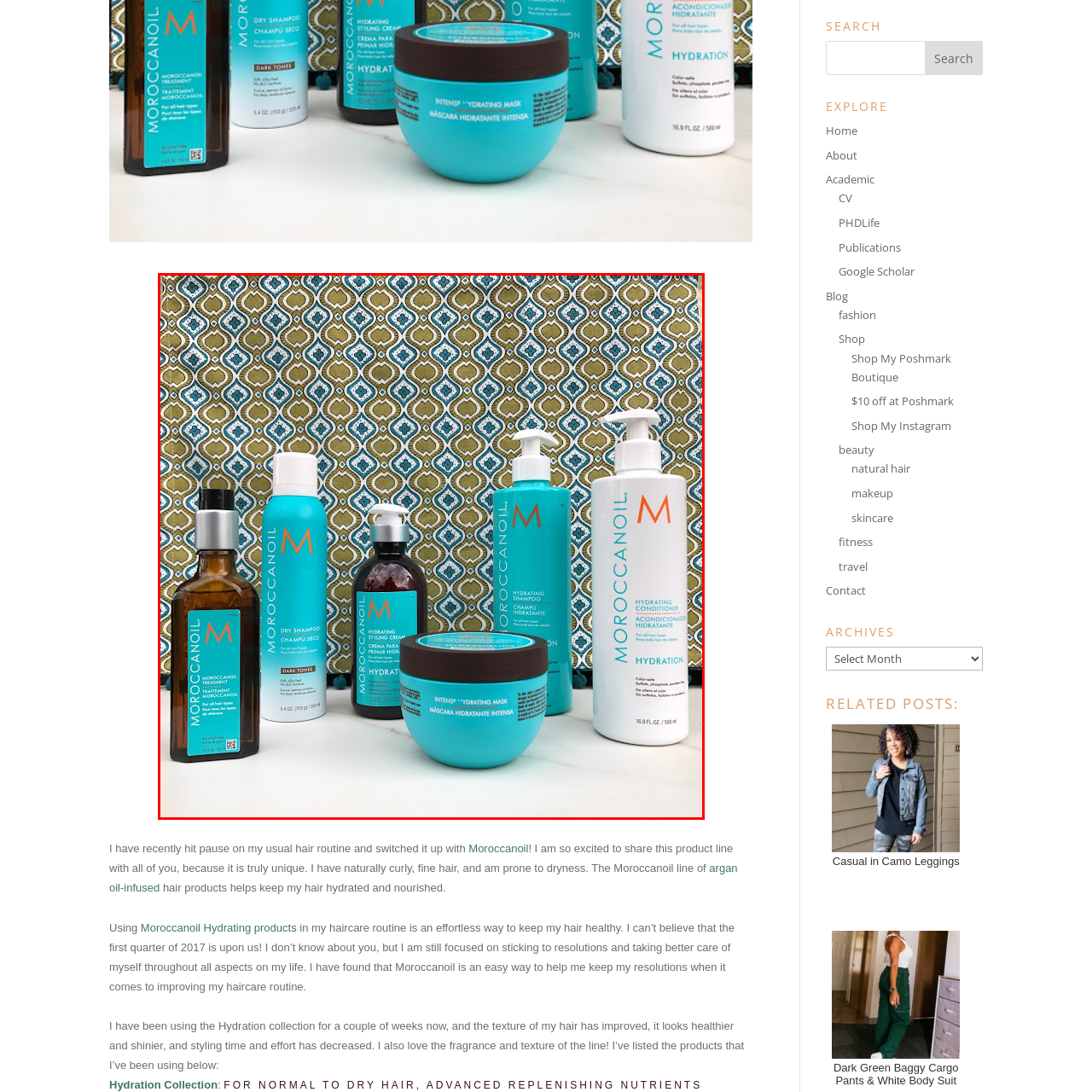How many products are showcased in the image?
Look closely at the image within the red bounding box and respond to the question with one word or a brief phrase.

5